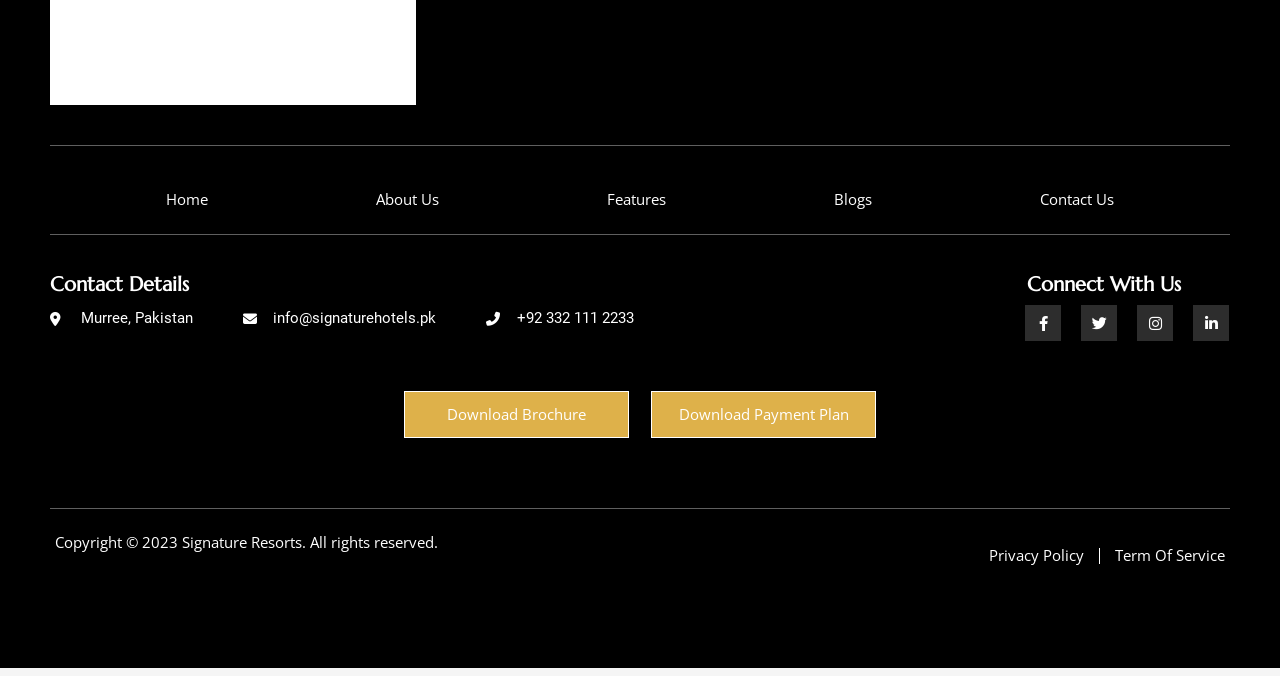Locate the UI element that matches the description Download Payment Plan in the webpage screenshot. Return the bounding box coordinates in the format (top-left x, top-left y, bottom-right x, bottom-right y), with values ranging from 0 to 1.

[0.509, 0.763, 0.684, 0.832]